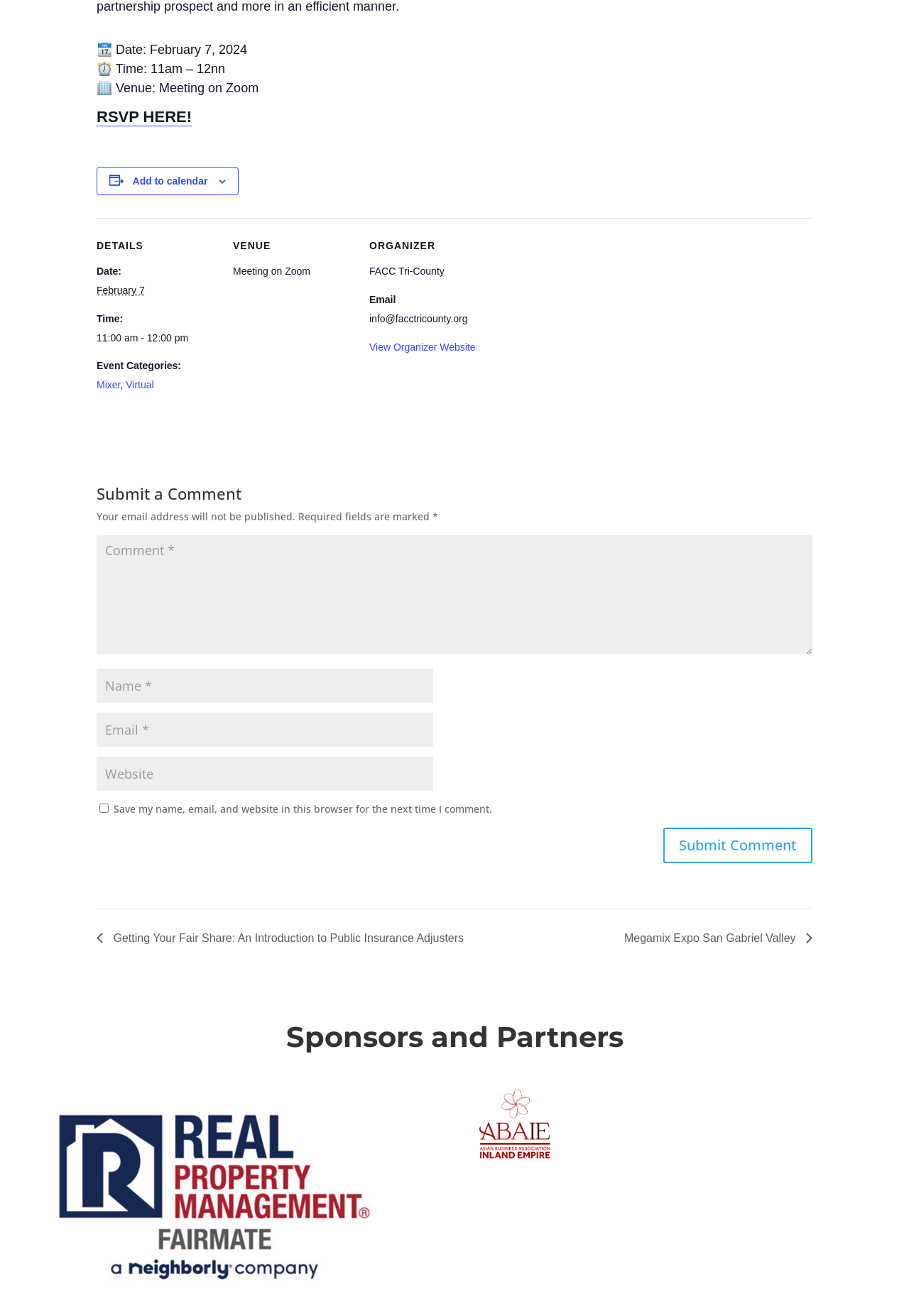Who is the organizer of the event?
Provide a well-explained and detailed answer to the question.

The organizer of the event can be found in the 'ORGANIZER' section, where it is listed as 'FACC Tri-County'. This indicates that the event is being organized by FACC Tri-County.